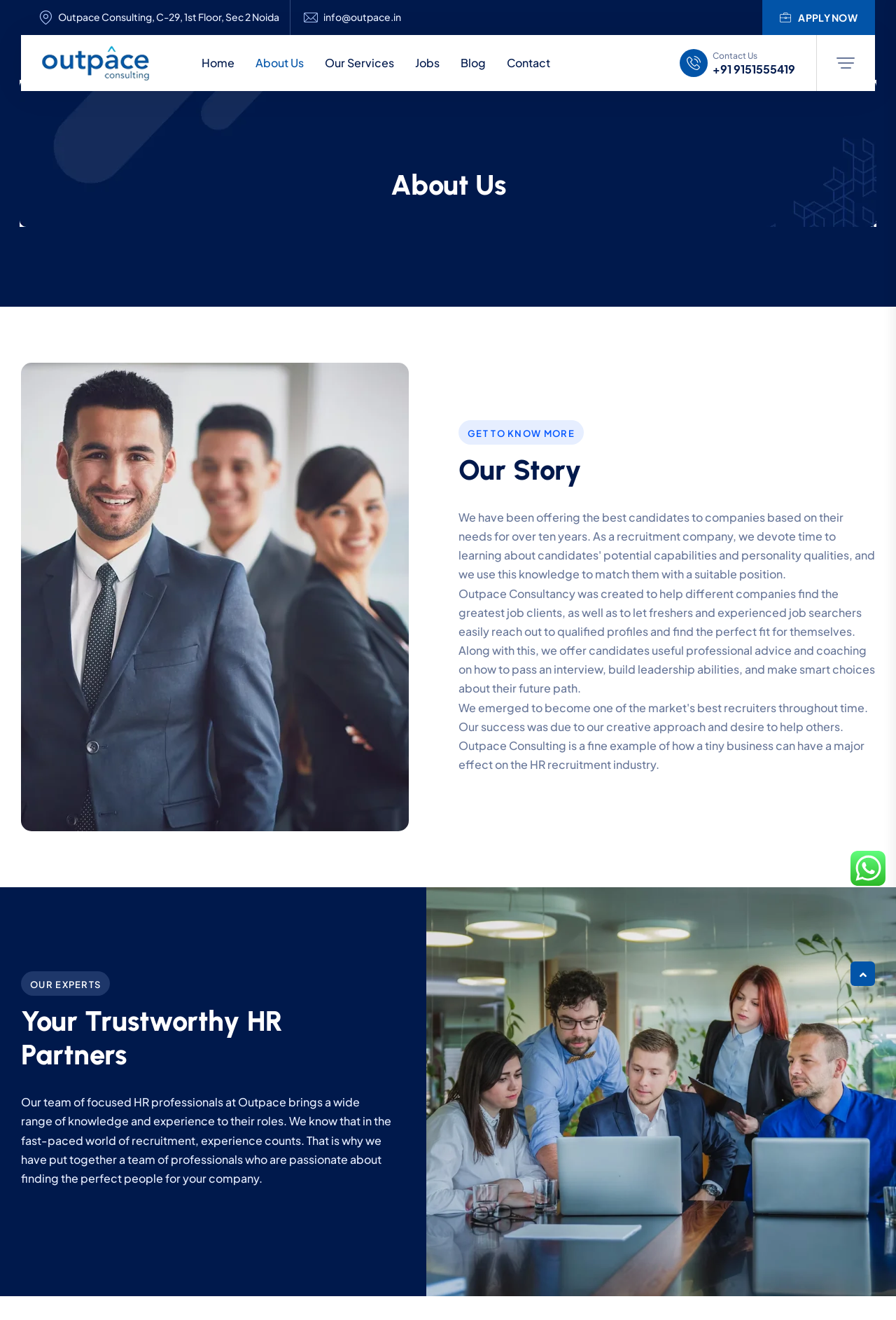Please determine the bounding box coordinates of the section I need to click to accomplish this instruction: "Call us at +91 9151555419".

[0.795, 0.048, 0.888, 0.056]